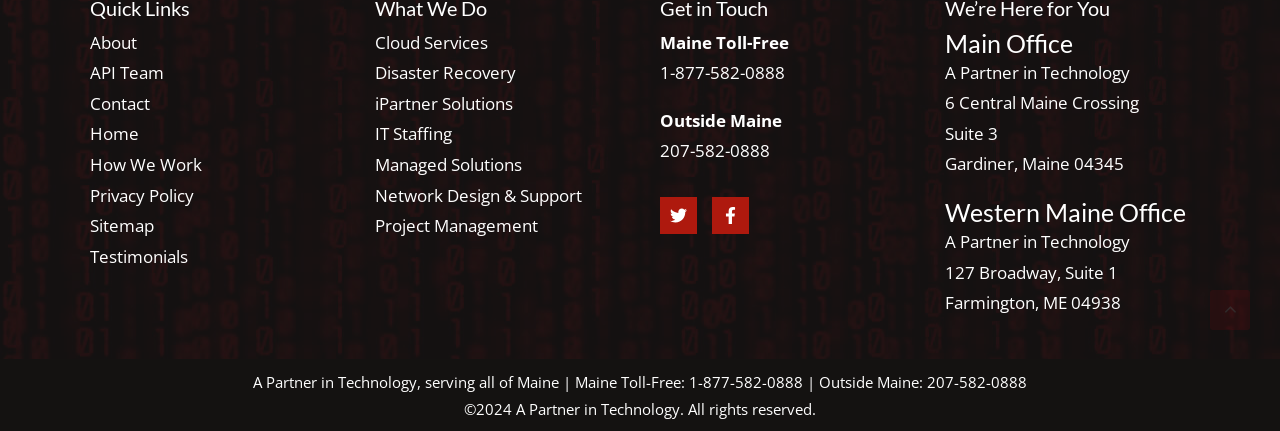Please give a one-word or short phrase response to the following question: 
What is the address of the company's main office?

6 Central Maine Crossing, Suite 3, Gardiner, Maine 04345